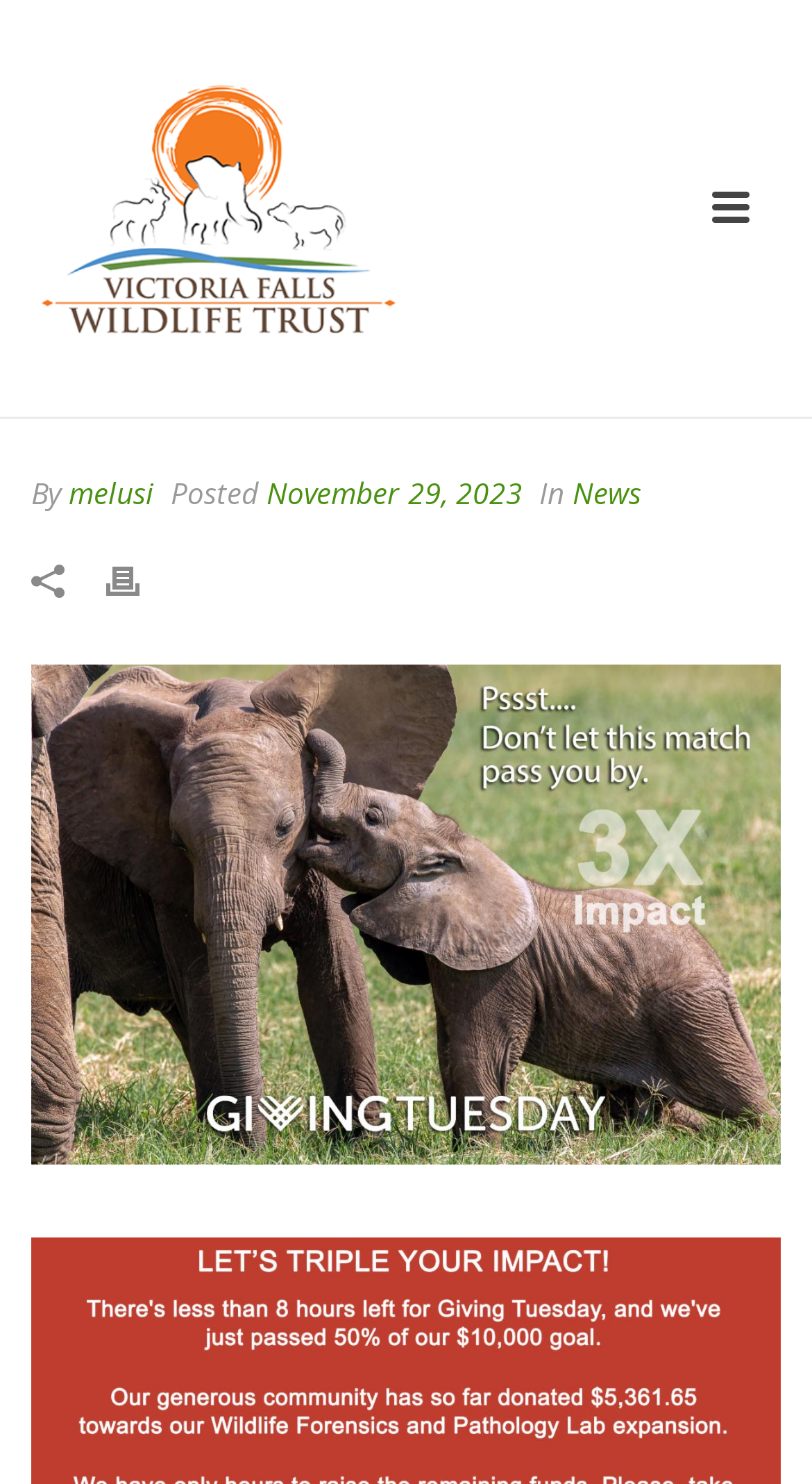Answer this question using a single word or a brief phrase:
When was this article posted?

November 29, 2023